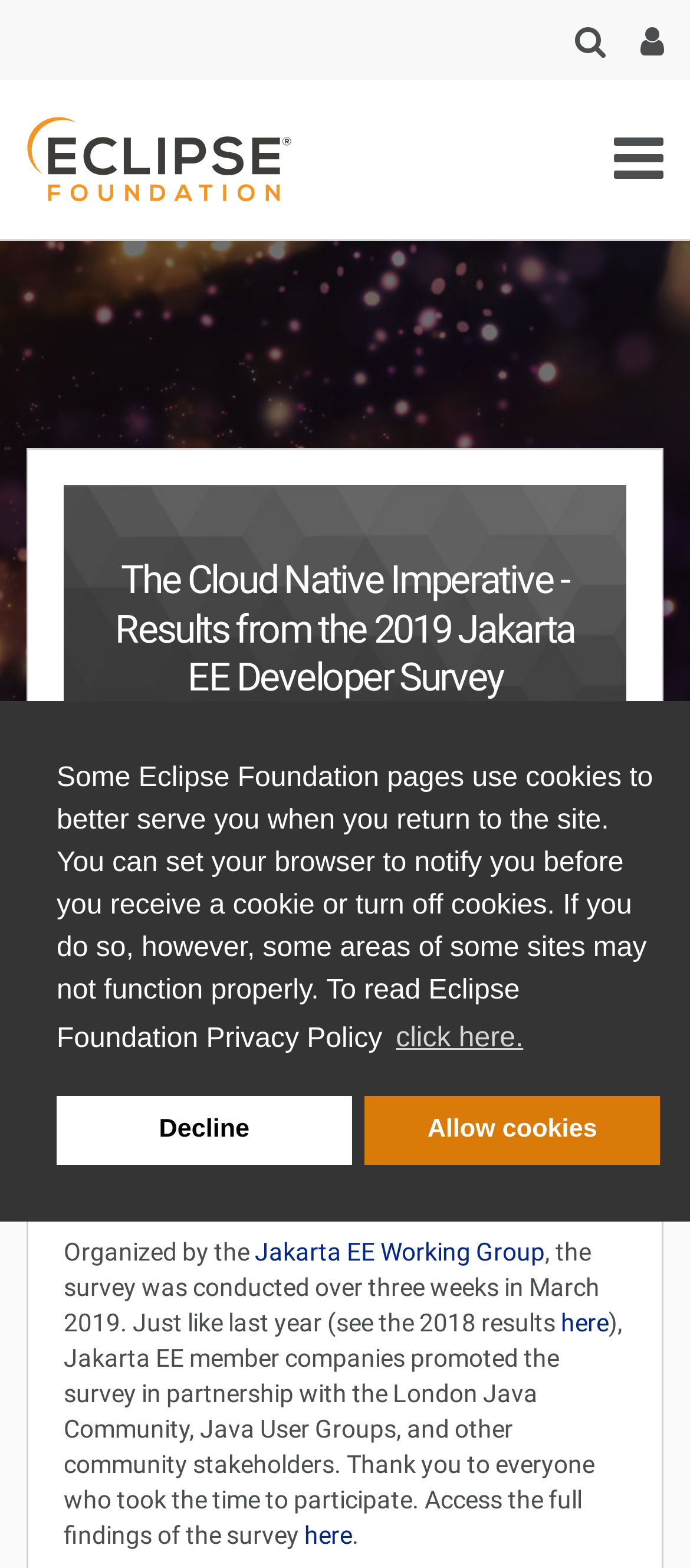Locate the bounding box coordinates of the item that should be clicked to fulfill the instruction: "Read the 2019 survey results".

[0.408, 0.164, 0.479, 0.18]